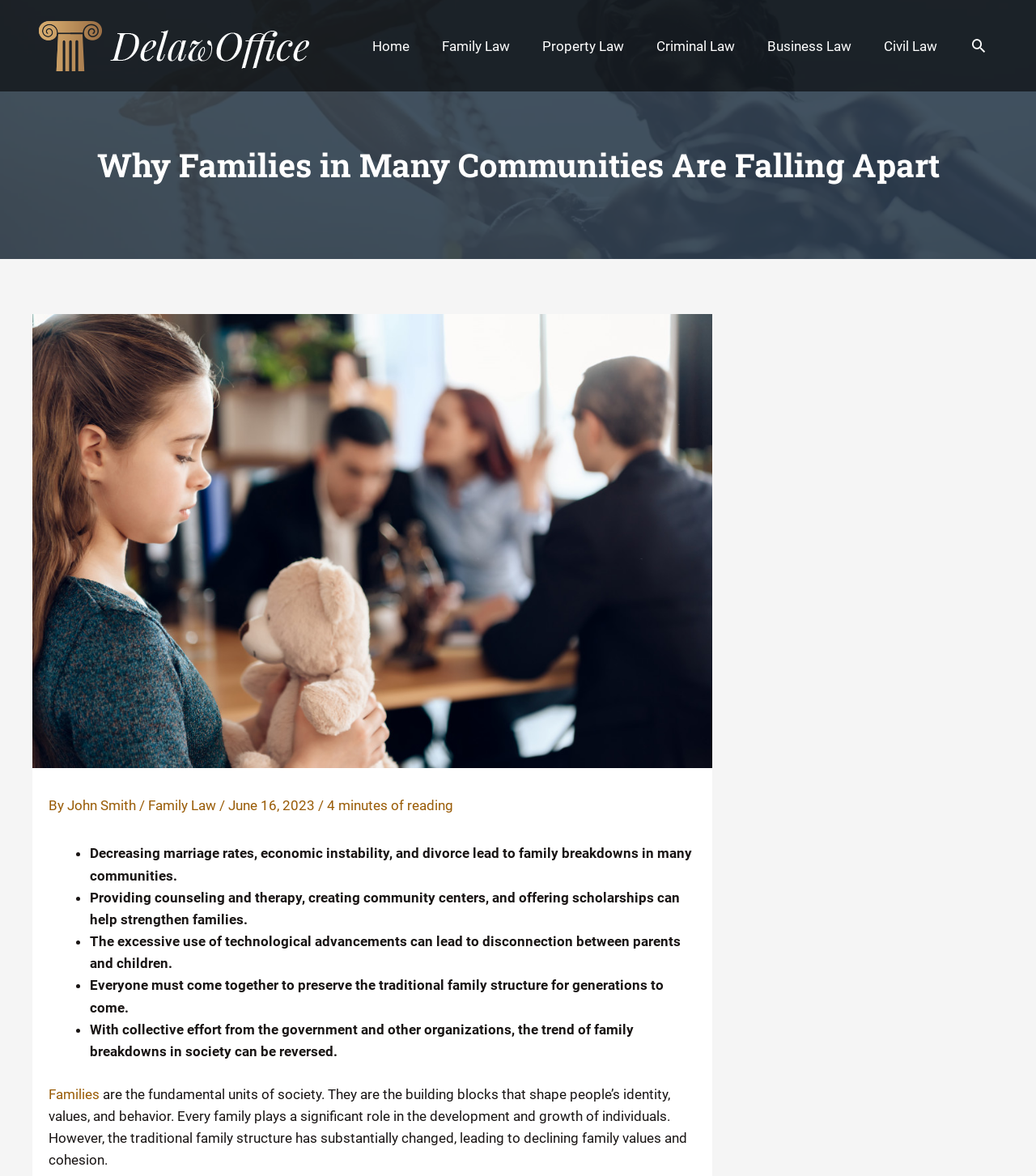Locate the bounding box coordinates of the item that should be clicked to fulfill the instruction: "Read the article by John Smith".

[0.065, 0.678, 0.134, 0.691]